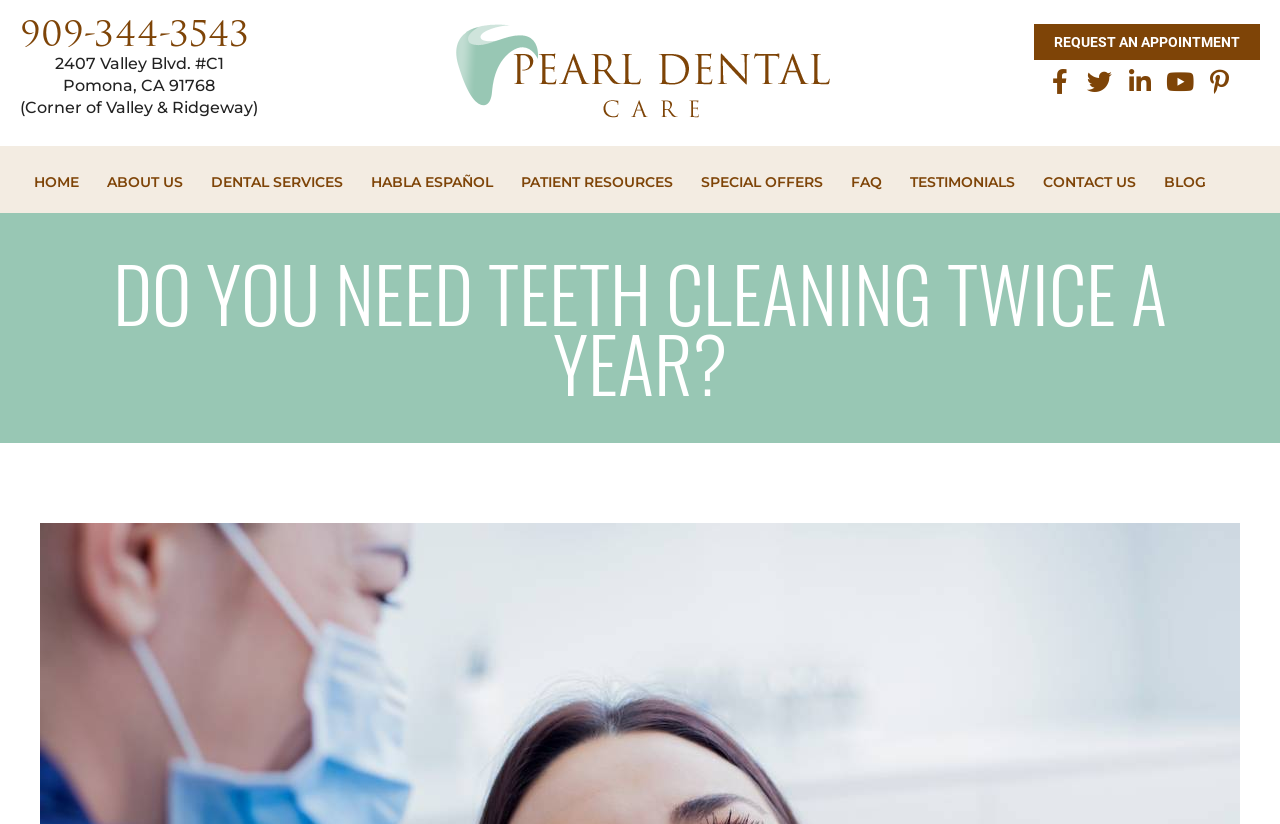Give a one-word or phrase response to the following question: What is the location of Pearl Dental Care?

2407 Valley Blvd. #C1, Pomona, CA 91768